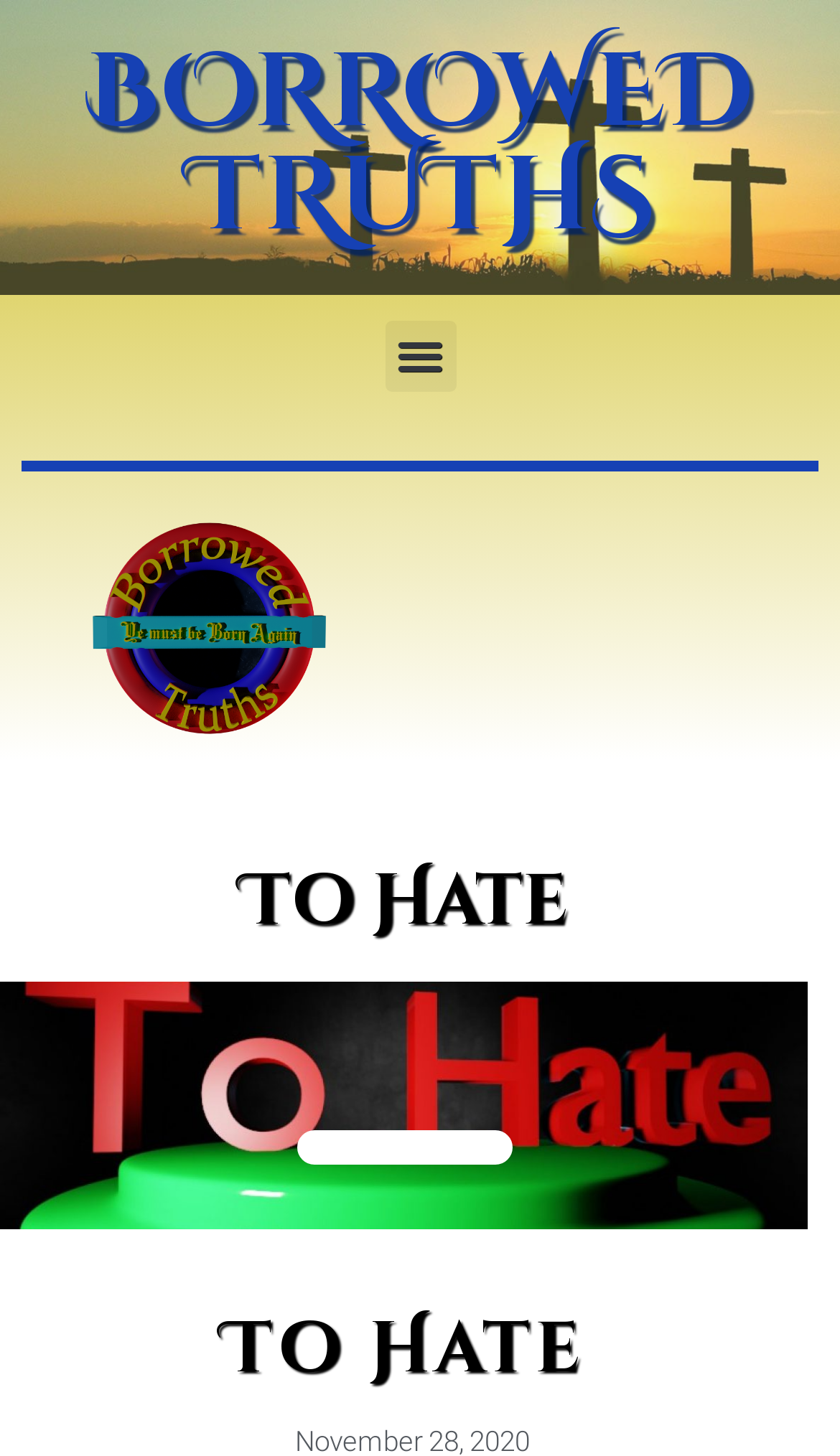What is the text on the topmost heading?
Based on the image, respond with a single word or phrase.

BORROWED TRUTHS